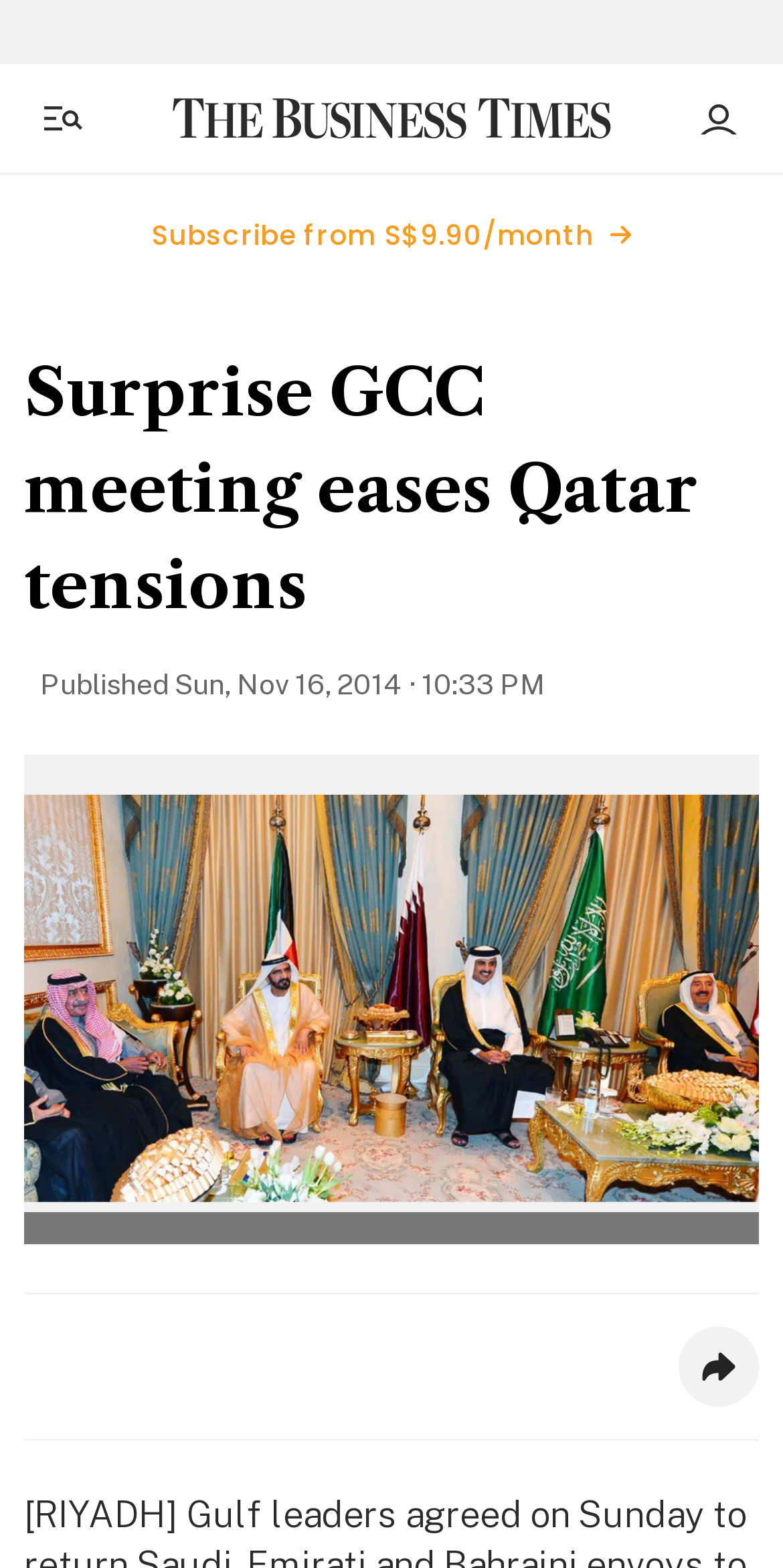Locate the bounding box of the UI element based on this description: "Go to Top". Provide four float numbers between 0 and 1 as [left, top, right, bottom].

None